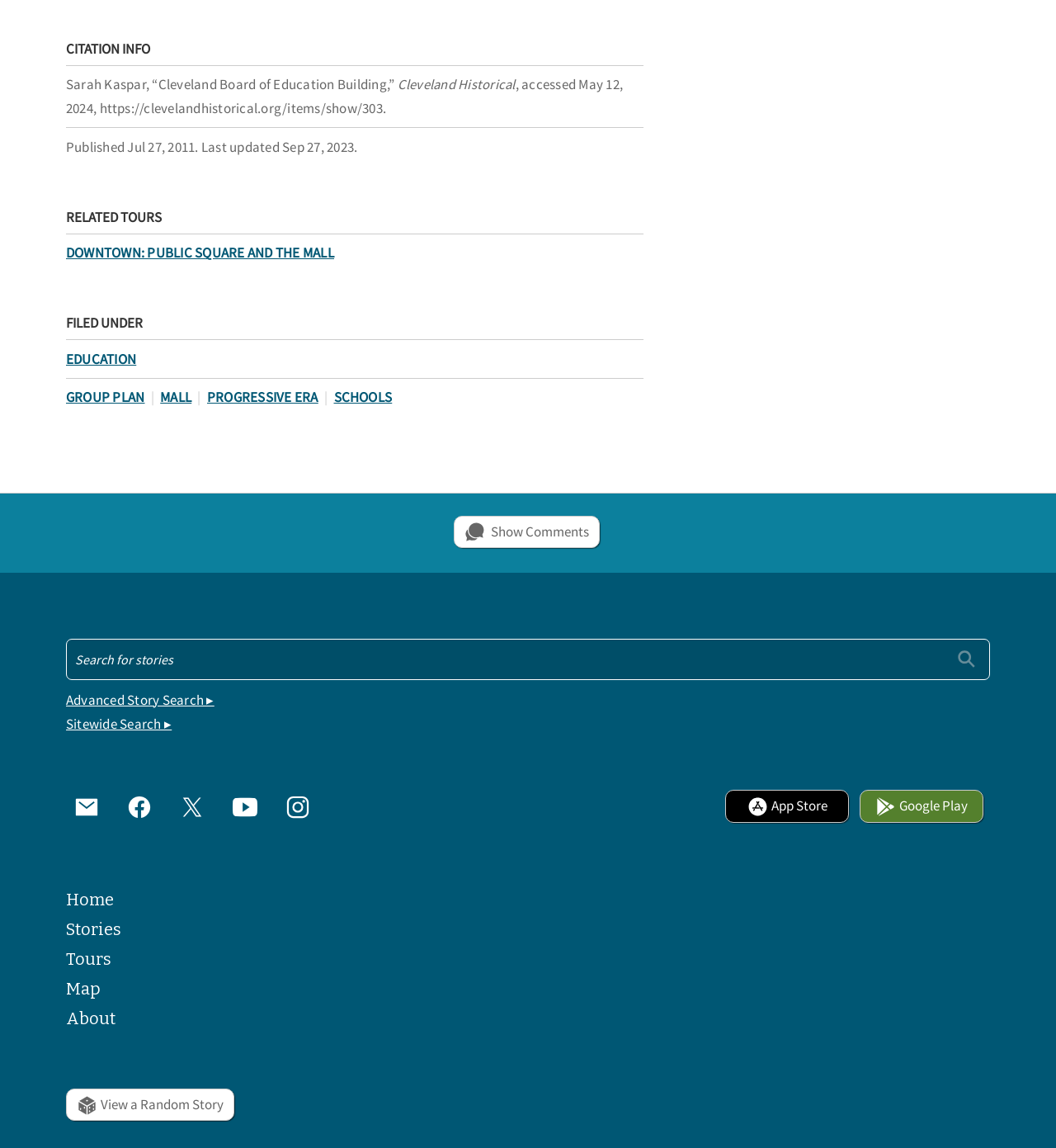Provide the bounding box coordinates of the UI element this sentence describes: "Education".

[0.062, 0.341, 0.129, 0.356]